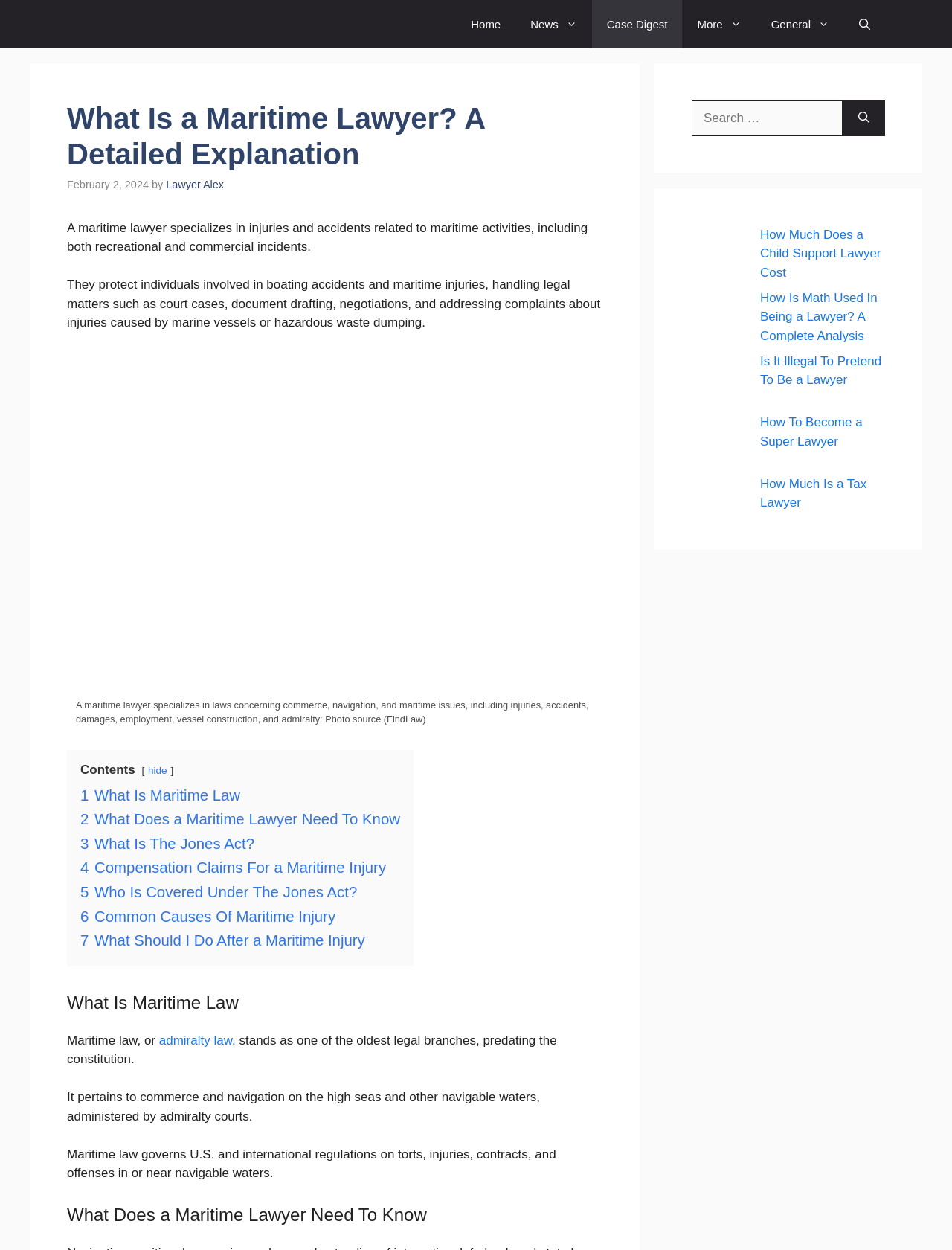Determine the bounding box coordinates of the clickable region to carry out the instruction: "Click the 'ARWEN' link".

None